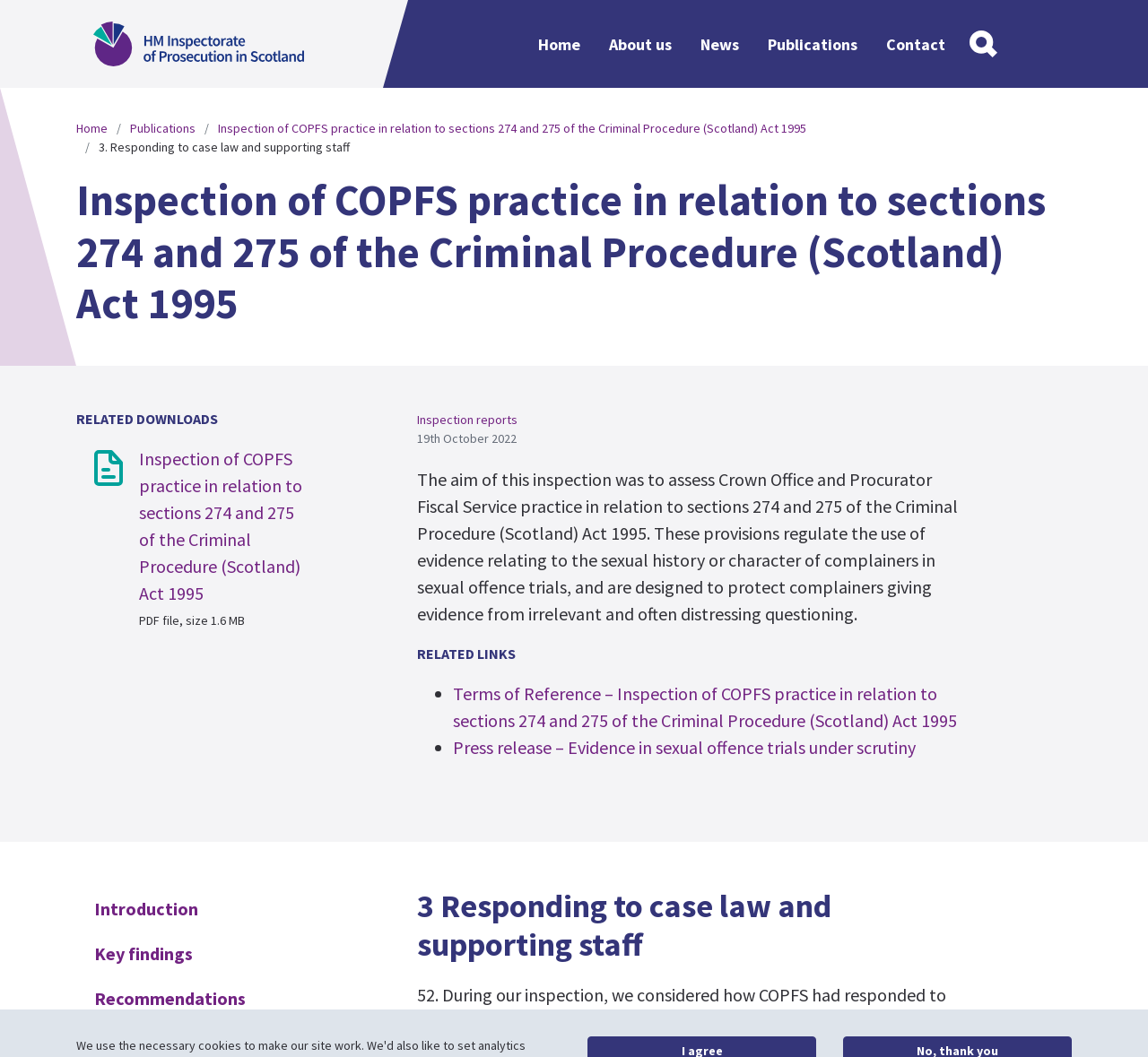What is the name of the organization?
Please respond to the question with as much detail as possible.

I found the answer by looking at the top-left corner of the webpage, where there is a link with the text 'HM Inspectorate of Prosecution in Scotland'. This suggests that this is the name of the organization.